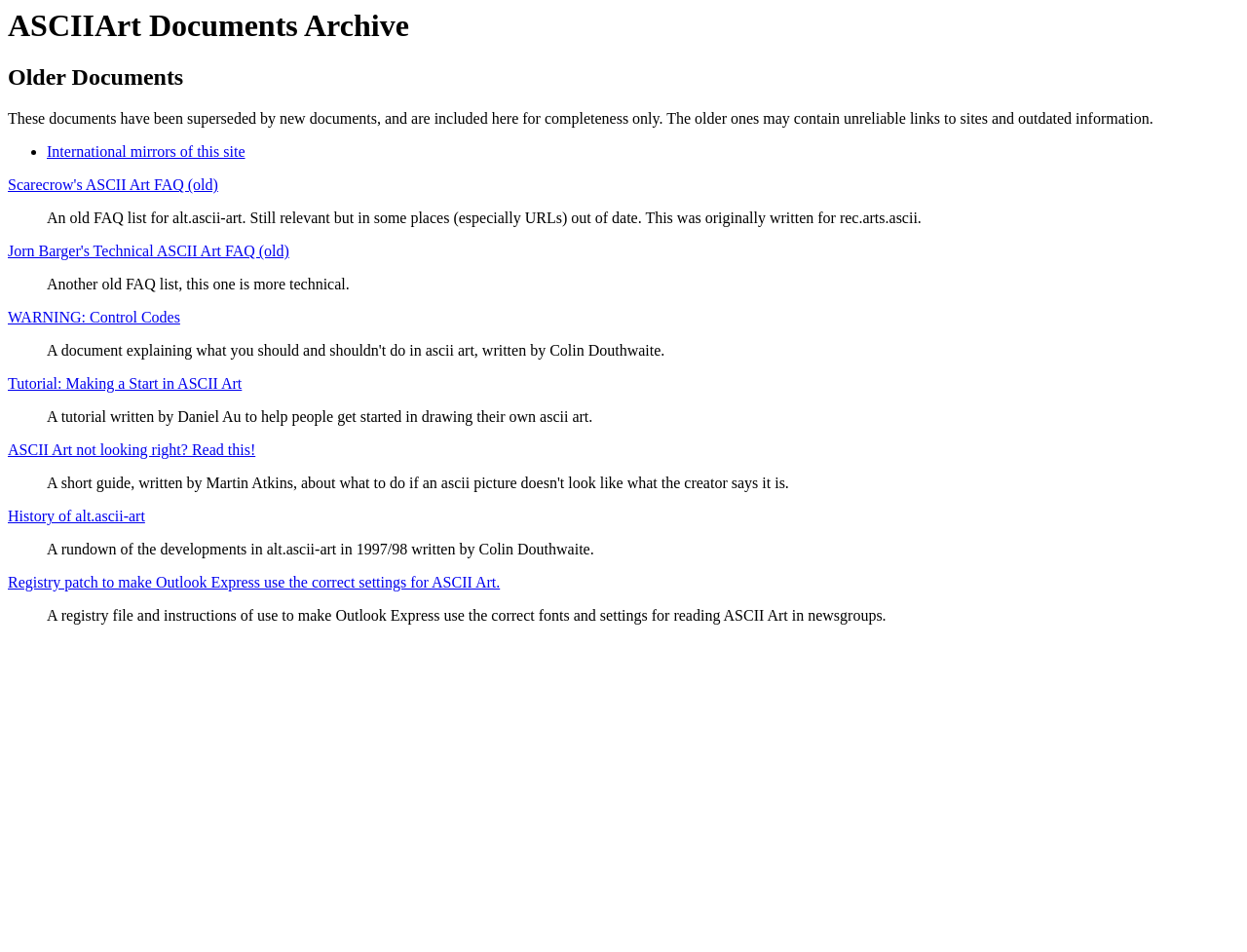Using the element description WARNING: Control Codes, predict the bounding box coordinates for the UI element. Provide the coordinates in (top-left x, top-left y, bottom-right x, bottom-right y) format with values ranging from 0 to 1.

[0.006, 0.325, 0.144, 0.342]